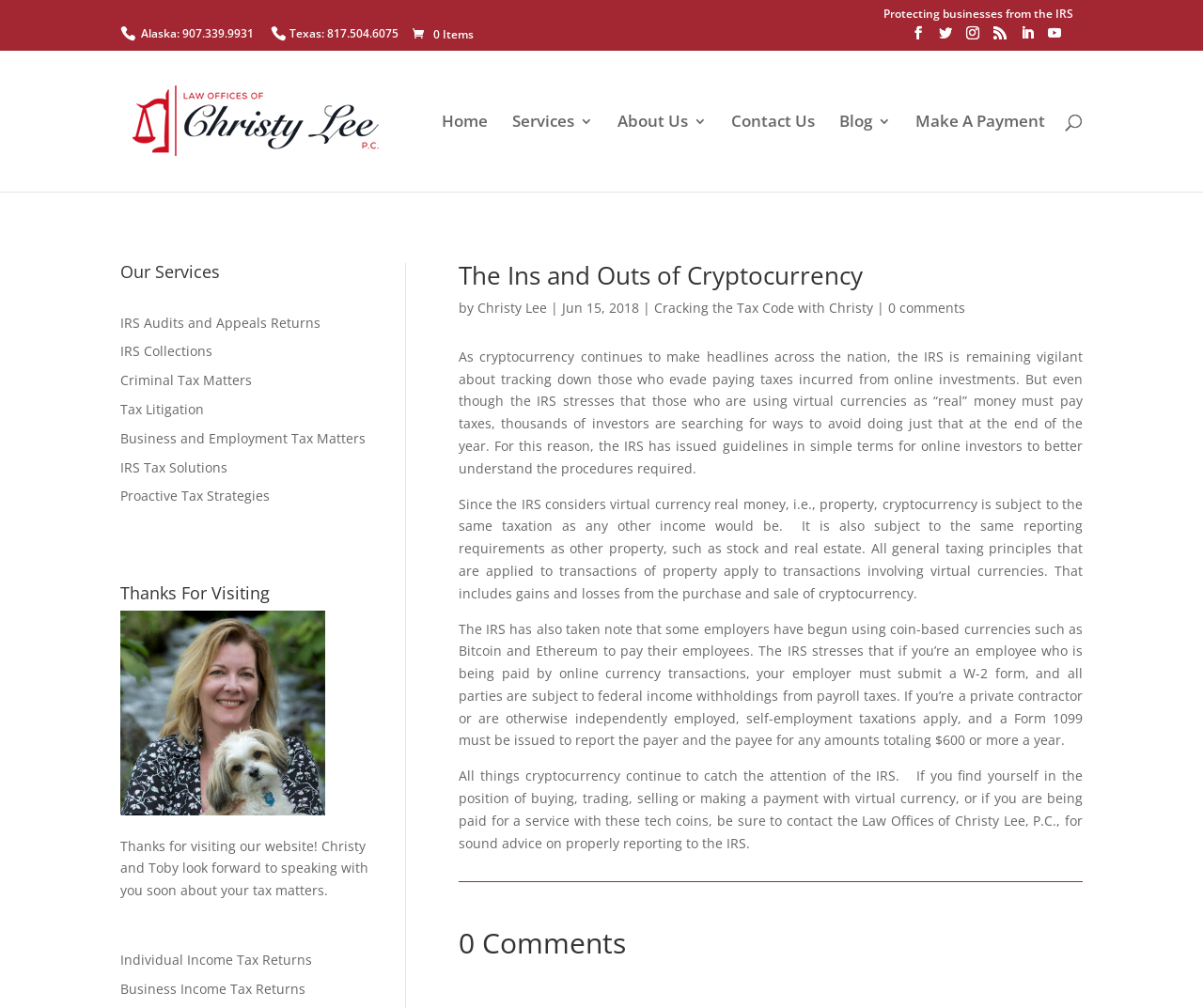What form must an employer submit for employees paid in cryptocurrency?
Look at the image and construct a detailed response to the question.

I found the answer by reading the article, which states that if an employer pays employees in cryptocurrency, they must submit a W-2 form and withhold federal income taxes from payroll taxes.